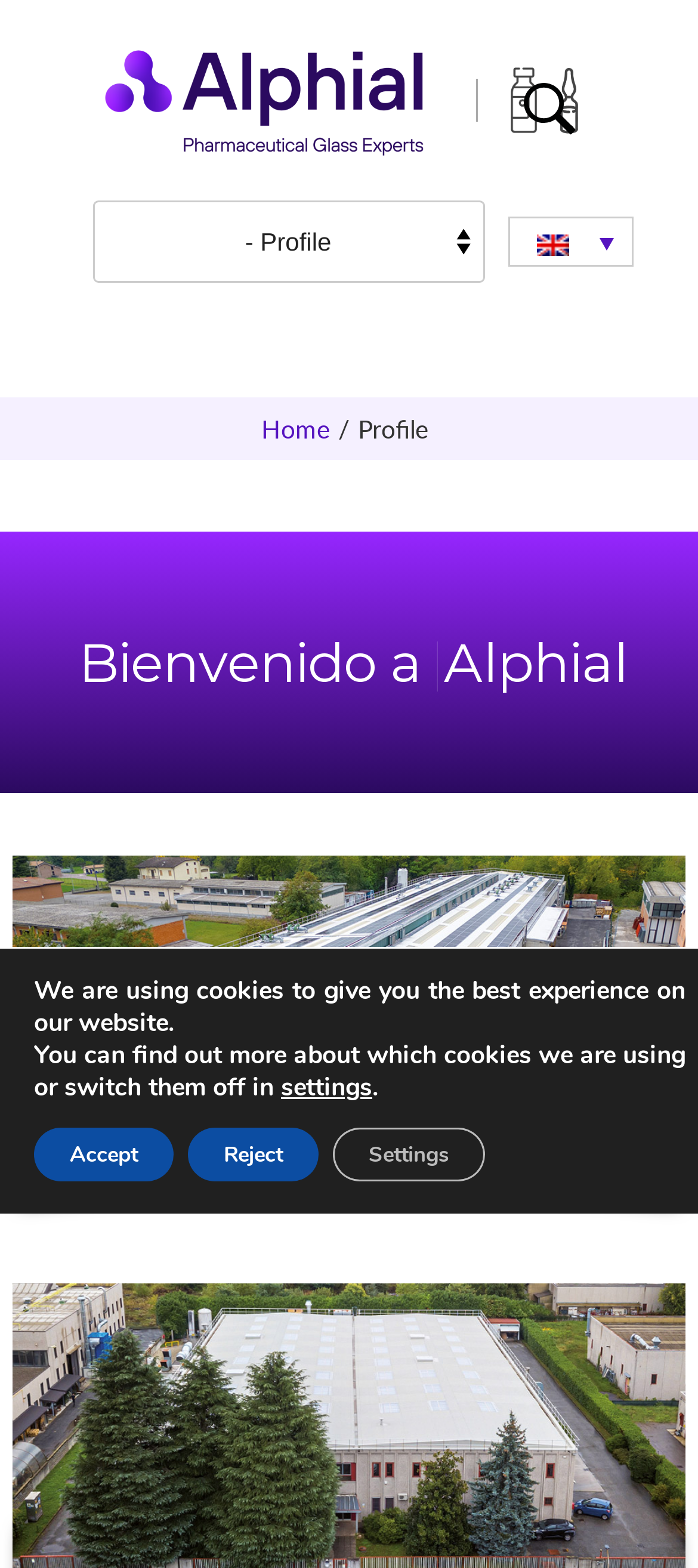Give a one-word or phrase response to the following question: How many buttons are there in the cookie notification?

3